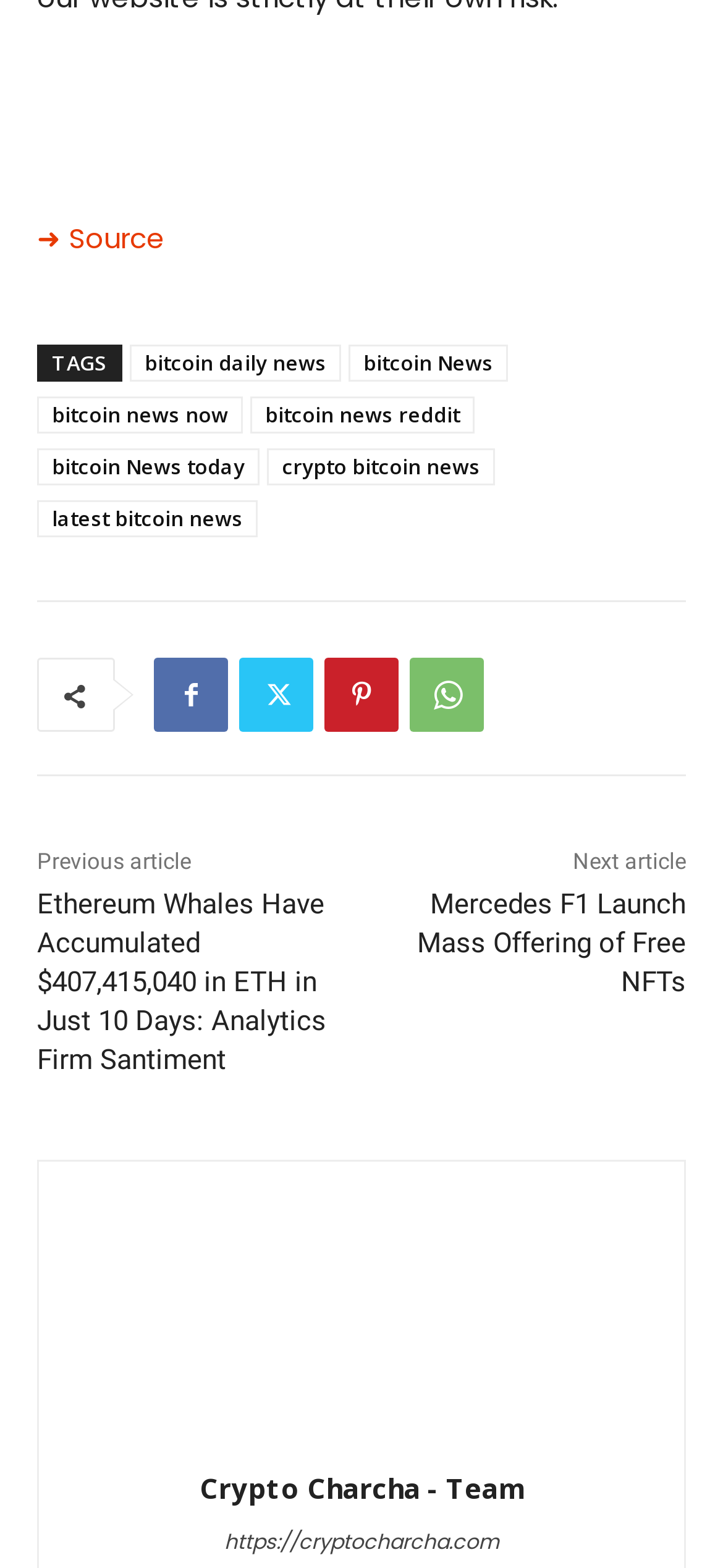Indicate the bounding box coordinates of the element that must be clicked to execute the instruction: "View the 'Ethereum Whales Have Accumulated $407,415,040 in ETH in Just 10 Days: Analytics Firm Santiment' article". The coordinates should be given as four float numbers between 0 and 1, i.e., [left, top, right, bottom].

[0.051, 0.566, 0.451, 0.686]